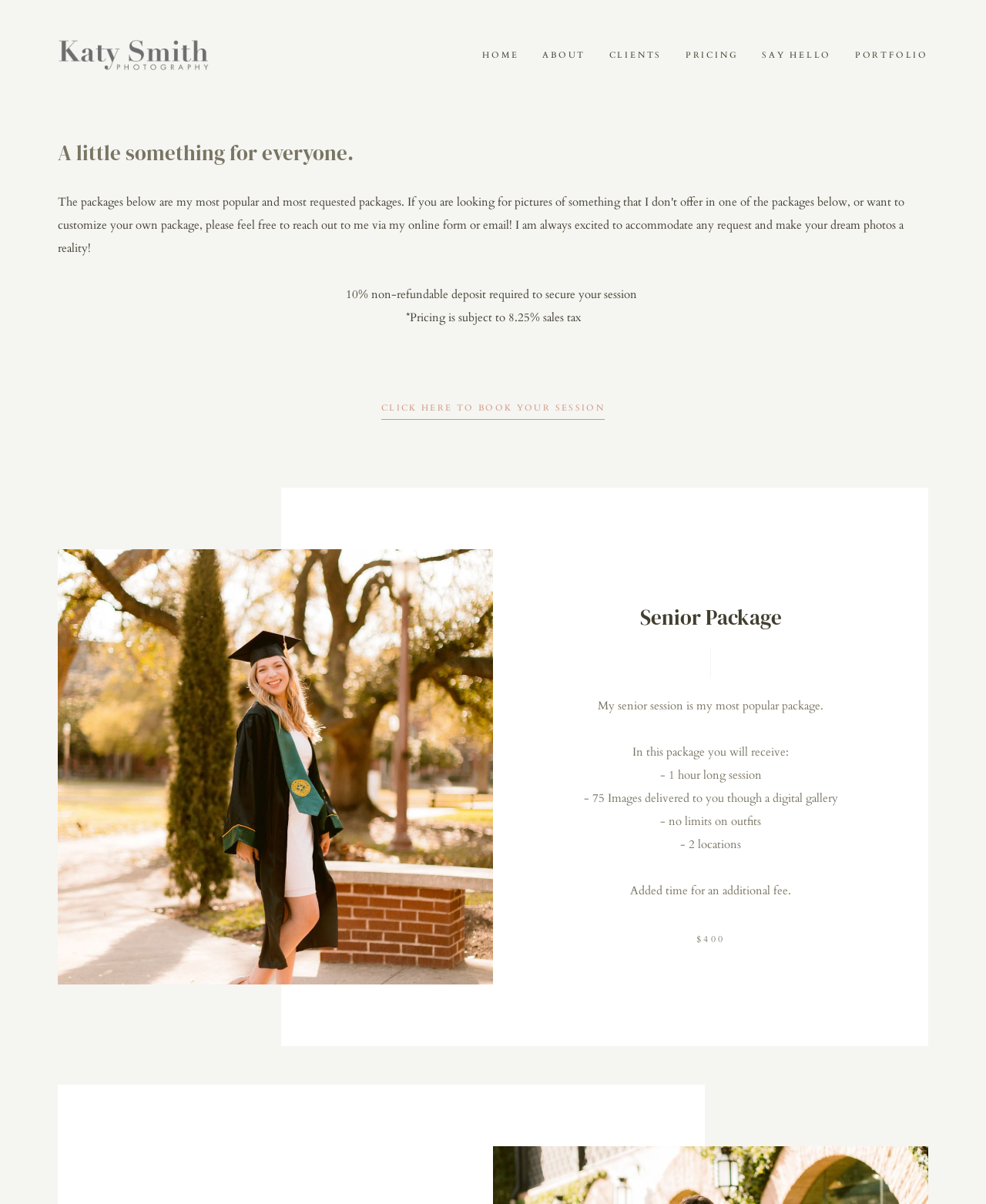Please identify the bounding box coordinates of the clickable region that I should interact with to perform the following instruction: "Click PRICING". The coordinates should be expressed as four float numbers between 0 and 1, i.e., [left, top, right, bottom].

[0.687, 0.041, 0.757, 0.052]